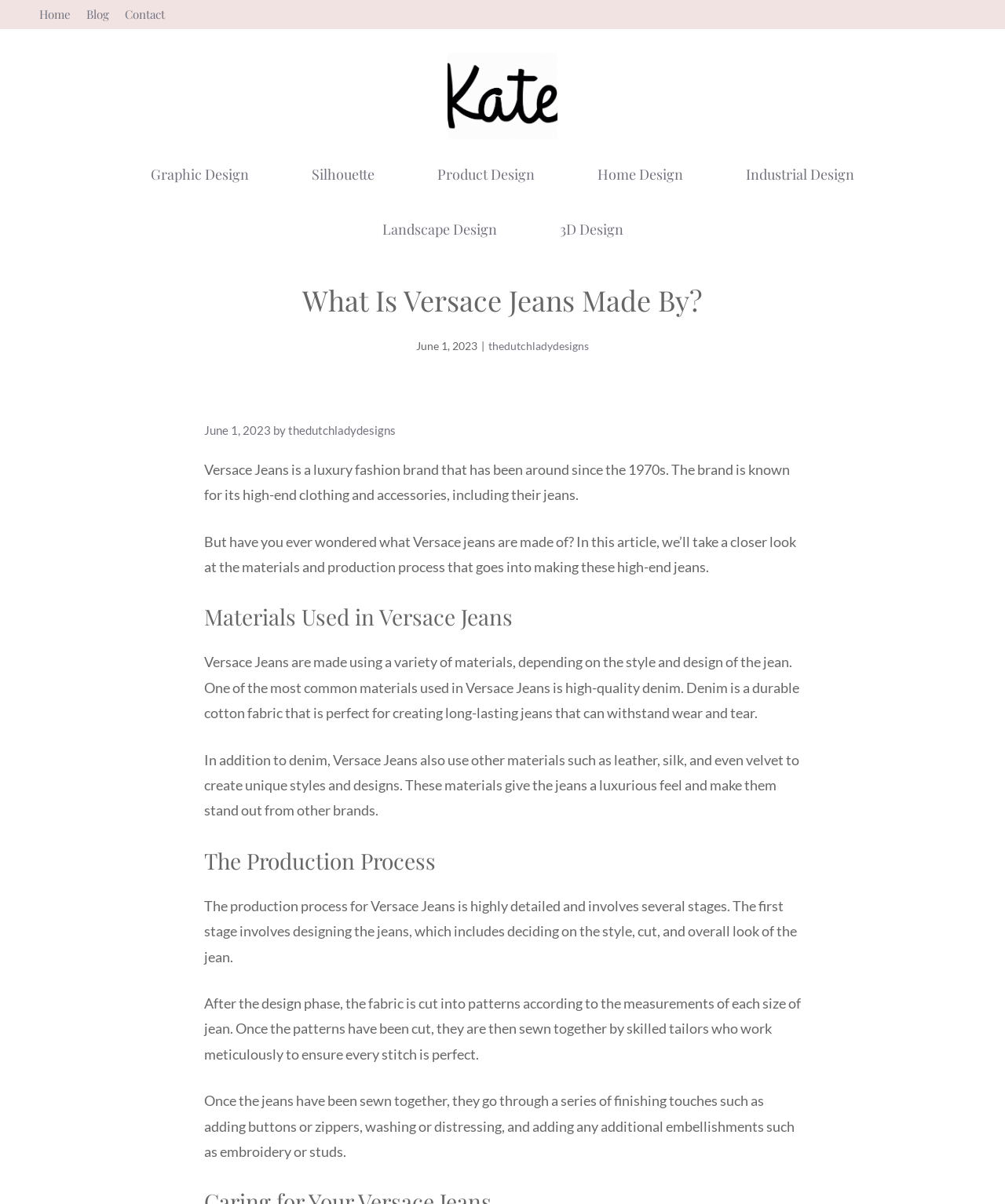Highlight the bounding box coordinates of the element you need to click to perform the following instruction: "Click on the 'Graphic Design' link."

[0.119, 0.122, 0.279, 0.168]